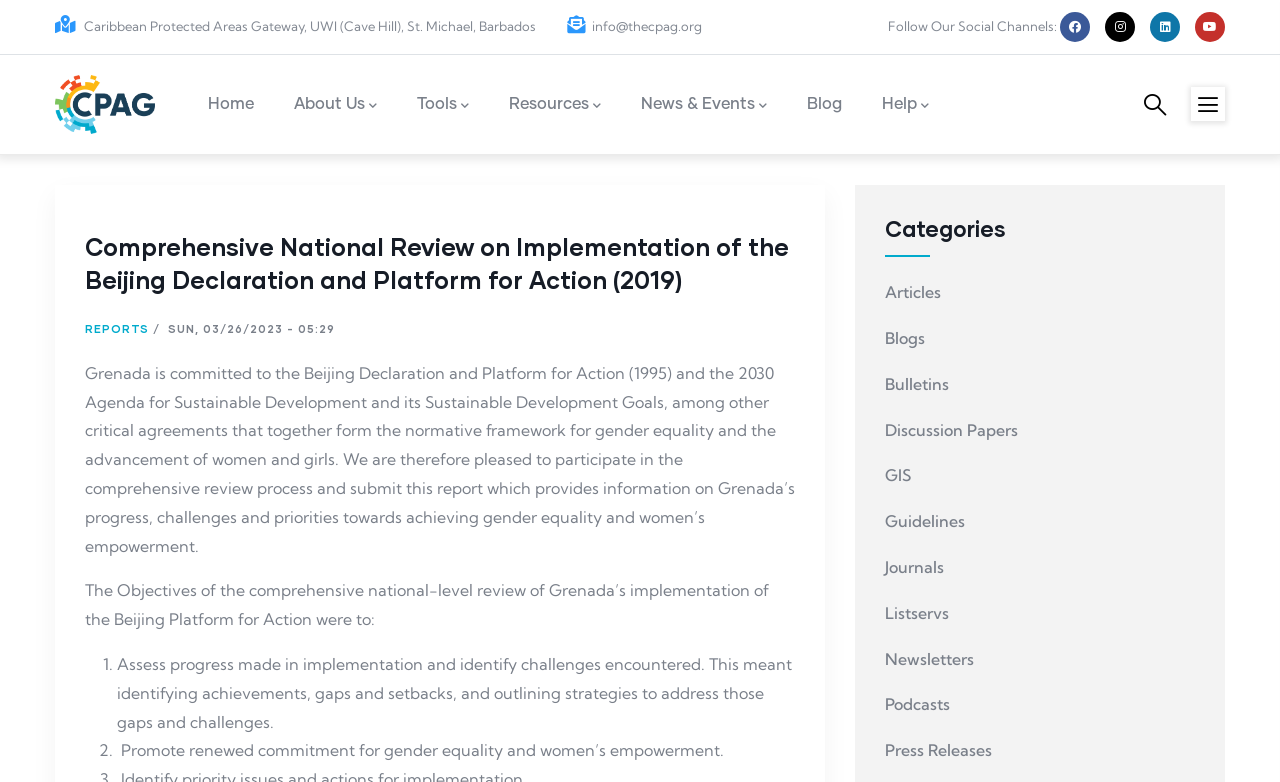What is the main topic of the report?
Using the image as a reference, answer the question in detail.

I read the heading 'Comprehensive National Review on Implementation of the Beijing Declaration and Platform for Action (2019)' and the subsequent text, which indicates that the report is about Grenada's progress, challenges, and priorities towards achieving gender equality and women's empowerment in relation to the Beijing Declaration and Platform for Action.